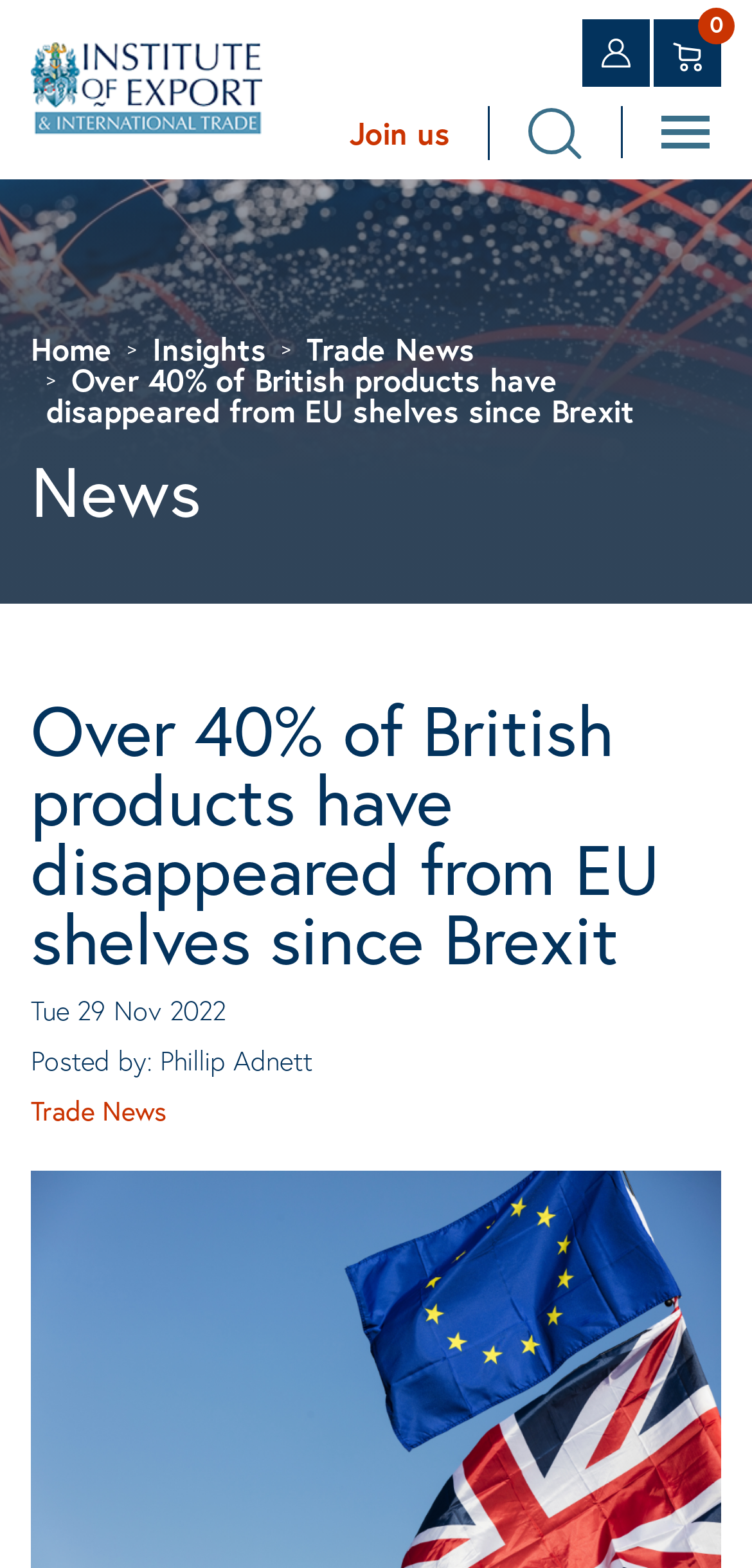Kindly determine the bounding box coordinates for the area that needs to be clicked to execute this instruction: "search".

[0.703, 0.068, 0.774, 0.102]